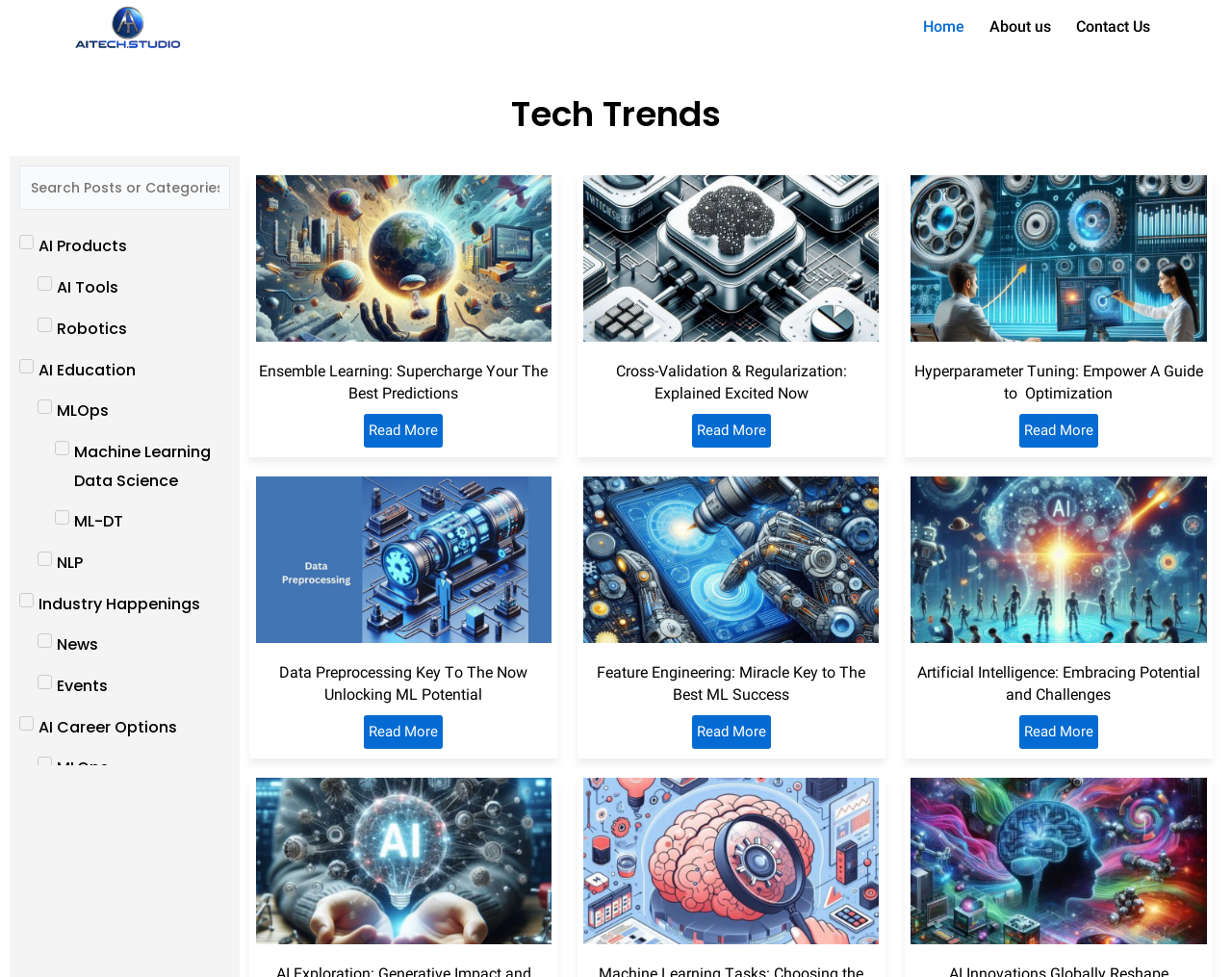Using the provided element description "Read More", determine the bounding box coordinates of the UI element.

[0.296, 0.732, 0.36, 0.766]